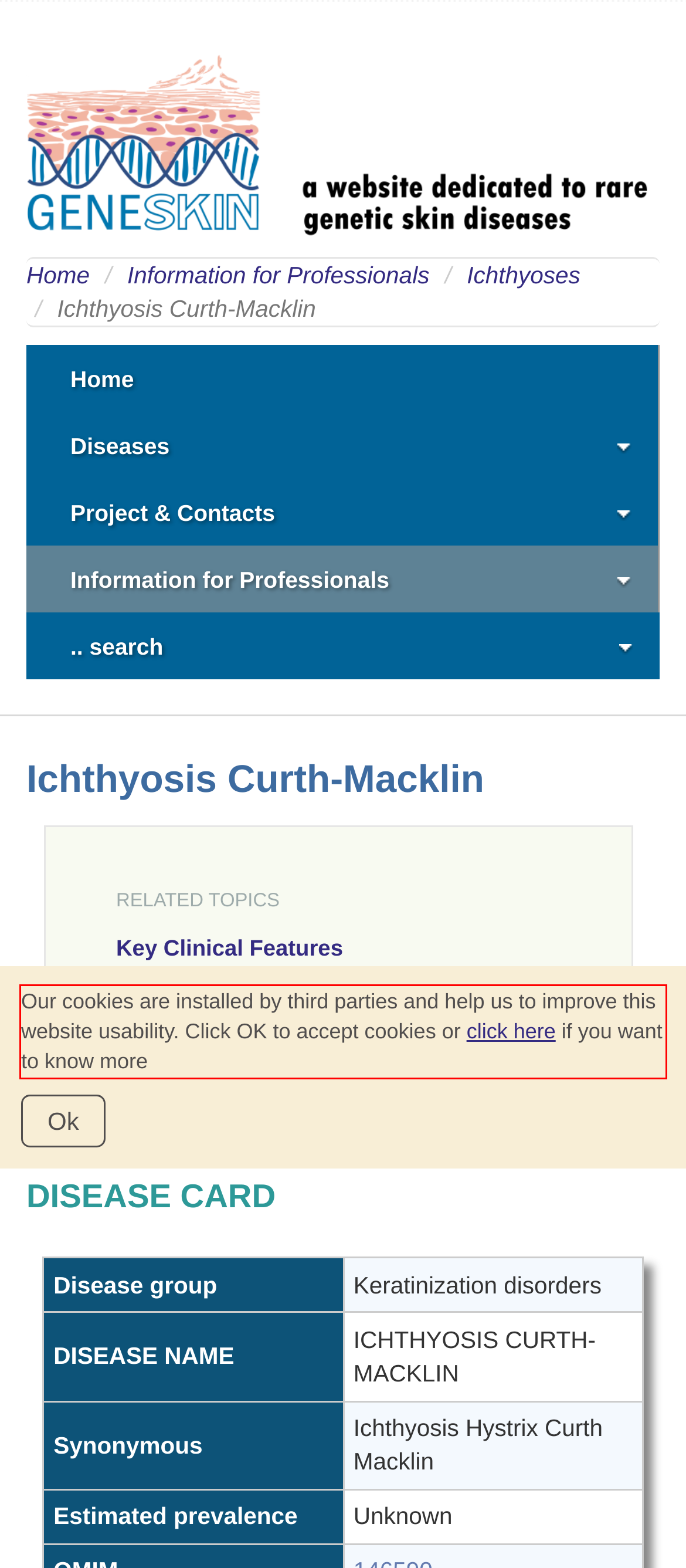Given the screenshot of the webpage, identify the red bounding box, and recognize the text content inside that red bounding box.

Our cookies are installed by third parties and help us to improve this website usability. Click OK to accept cookies or click here if you want to know more